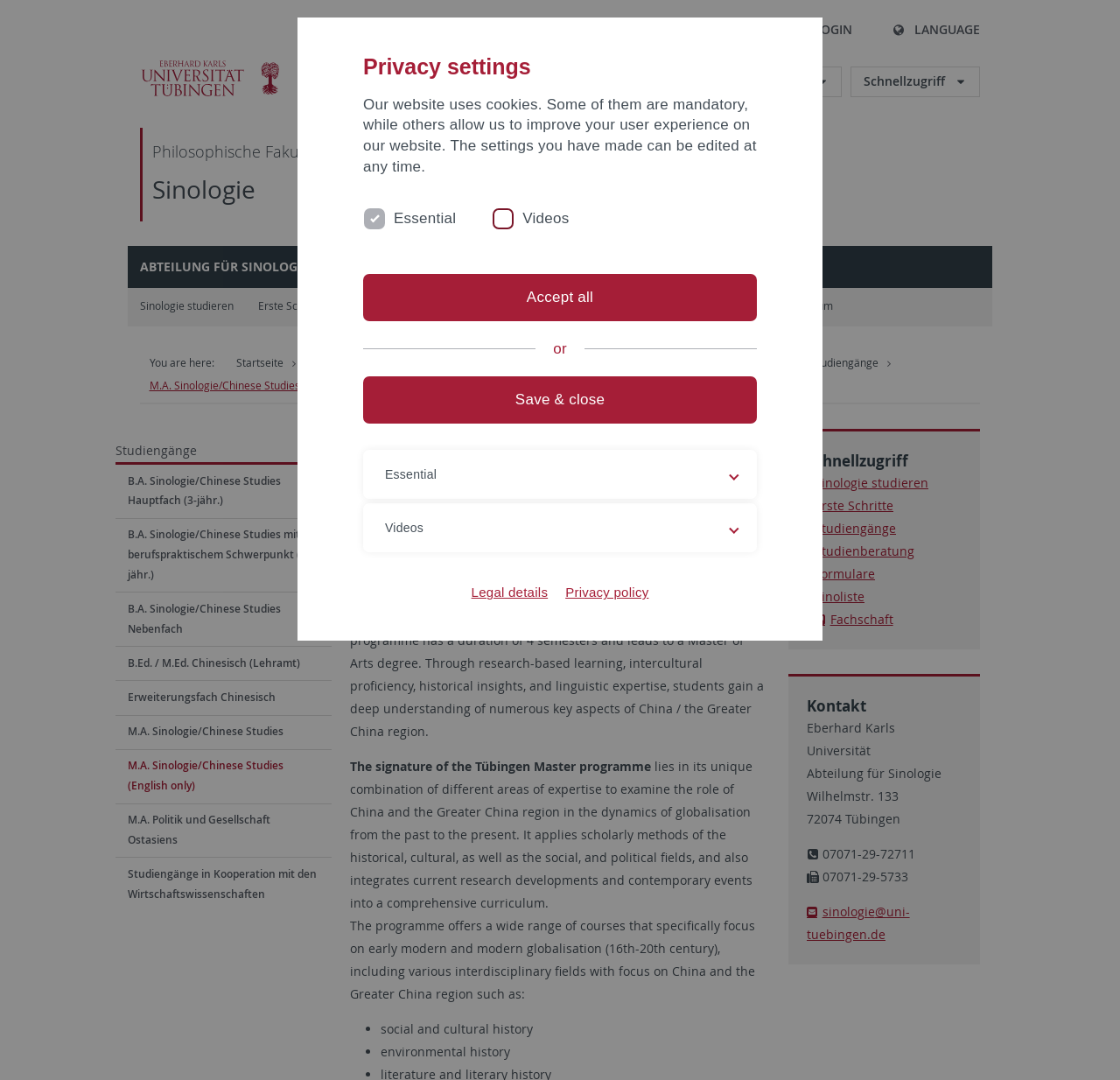Please answer the following question using a single word or phrase: 
What is the duration of the programme?

4 semesters